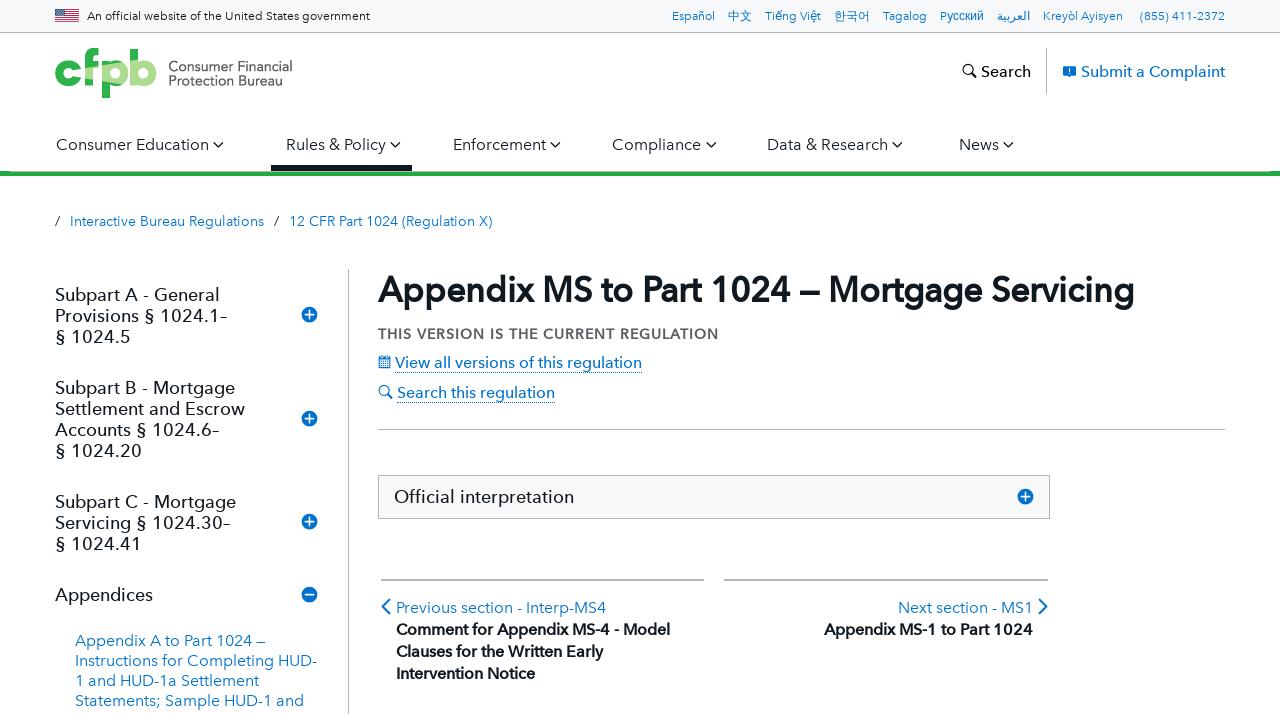Using a single word or phrase, answer the following question: 
What is the topic of the webpage?

Mortgage Servicing